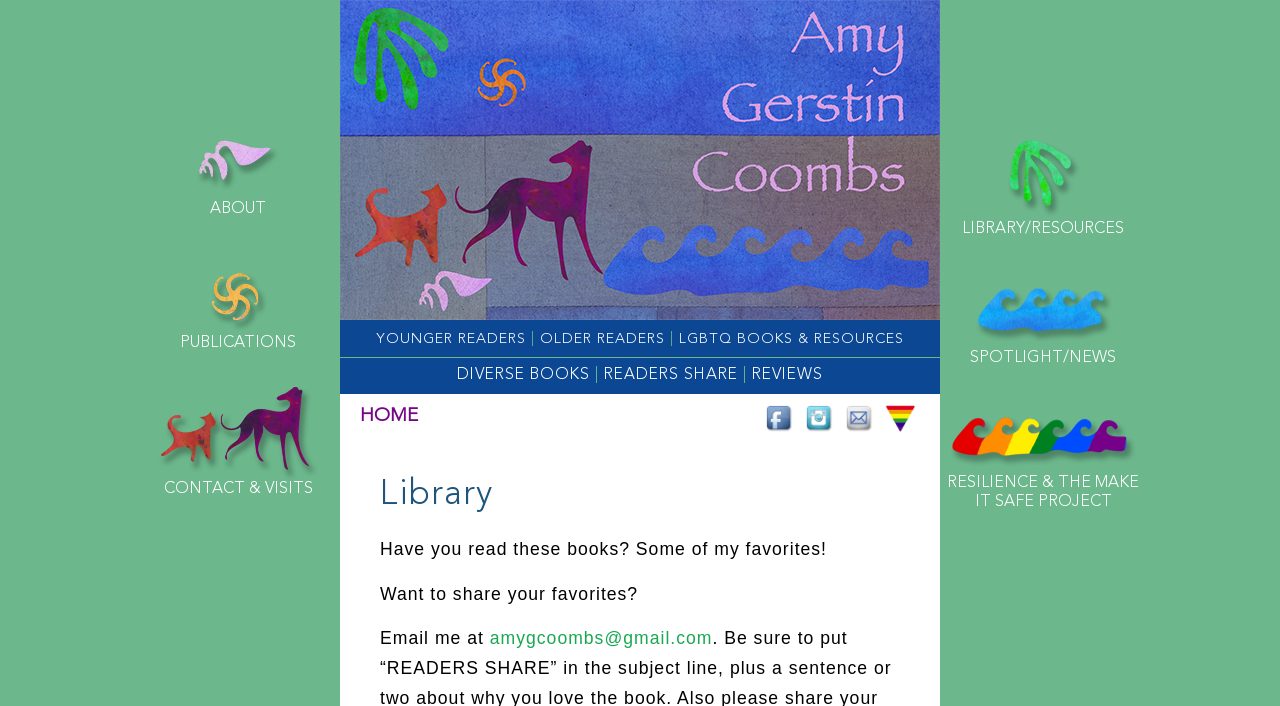How many categories of books are listed?
Based on the visual details in the image, please answer the question thoroughly.

I counted the number of categories of books listed on the page, which are Younger Readers, Older Readers, LGBTQ Books & Resources, Diverse Books, Readers Share, and Reviews.